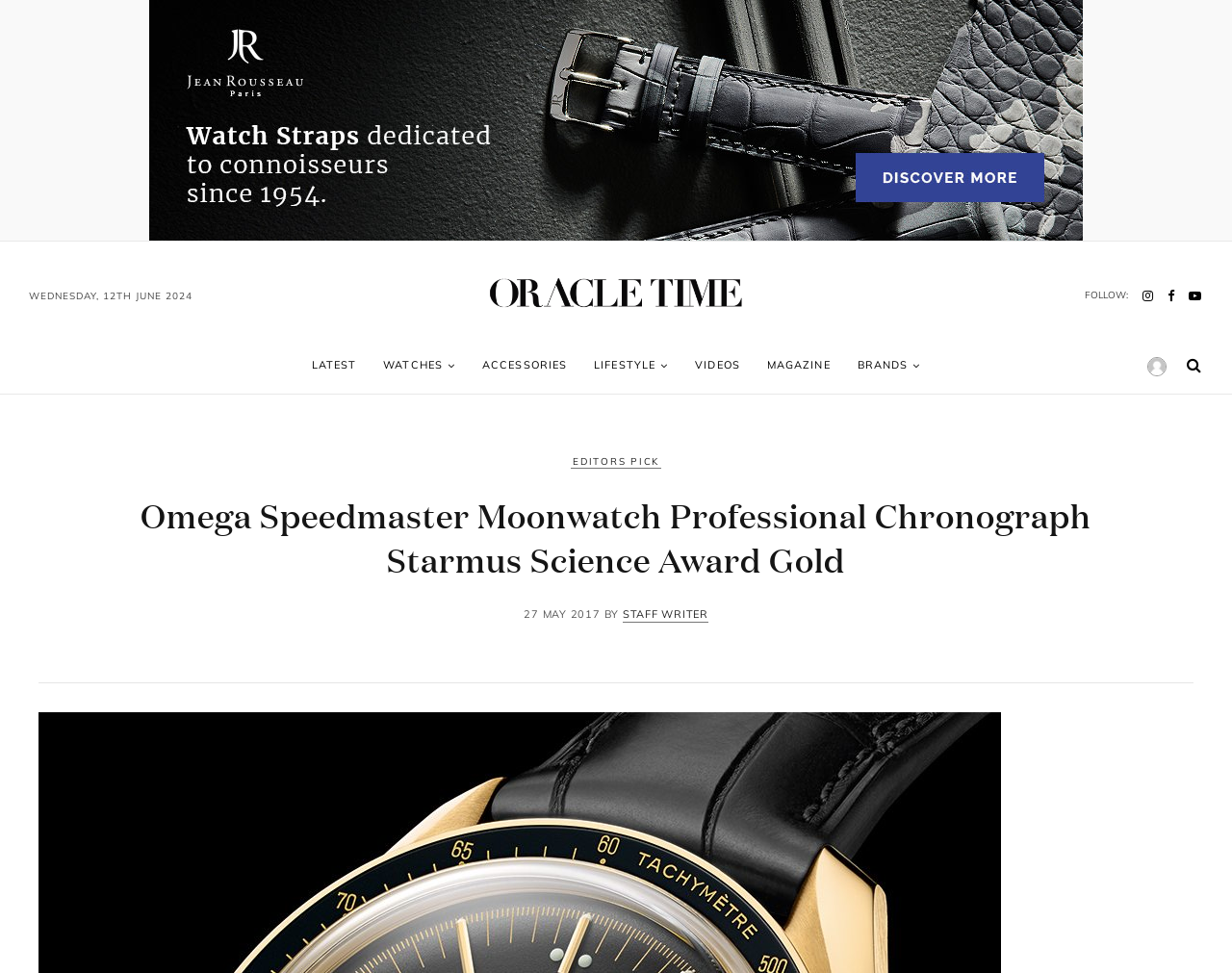Locate the heading on the webpage and return its text.

Omega Speedmaster Moonwatch Professional Chronograph Starmus Science Award Gold